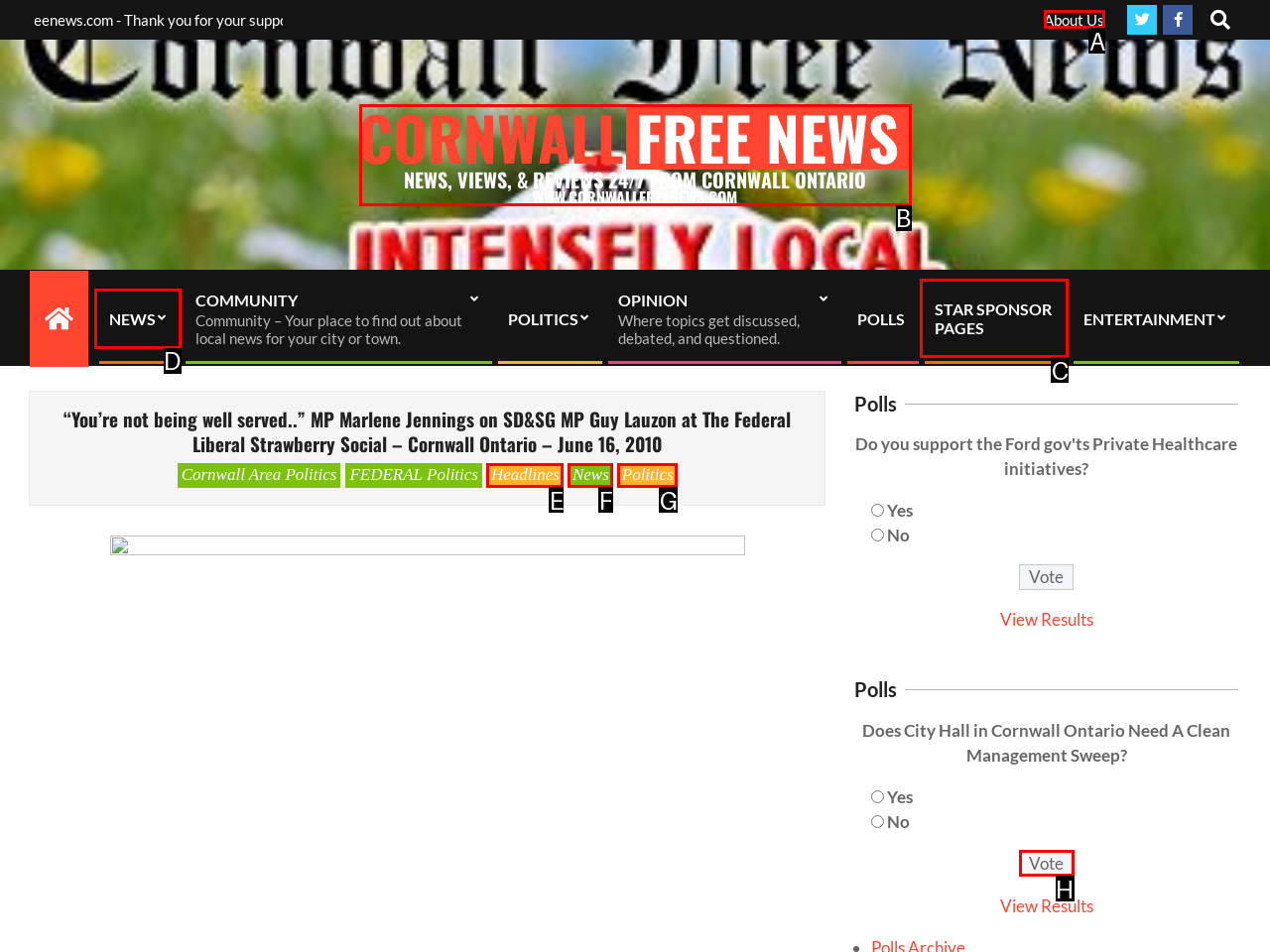Choose the letter of the element that should be clicked to complete the task: Go to About Us page
Answer with the letter from the possible choices.

A